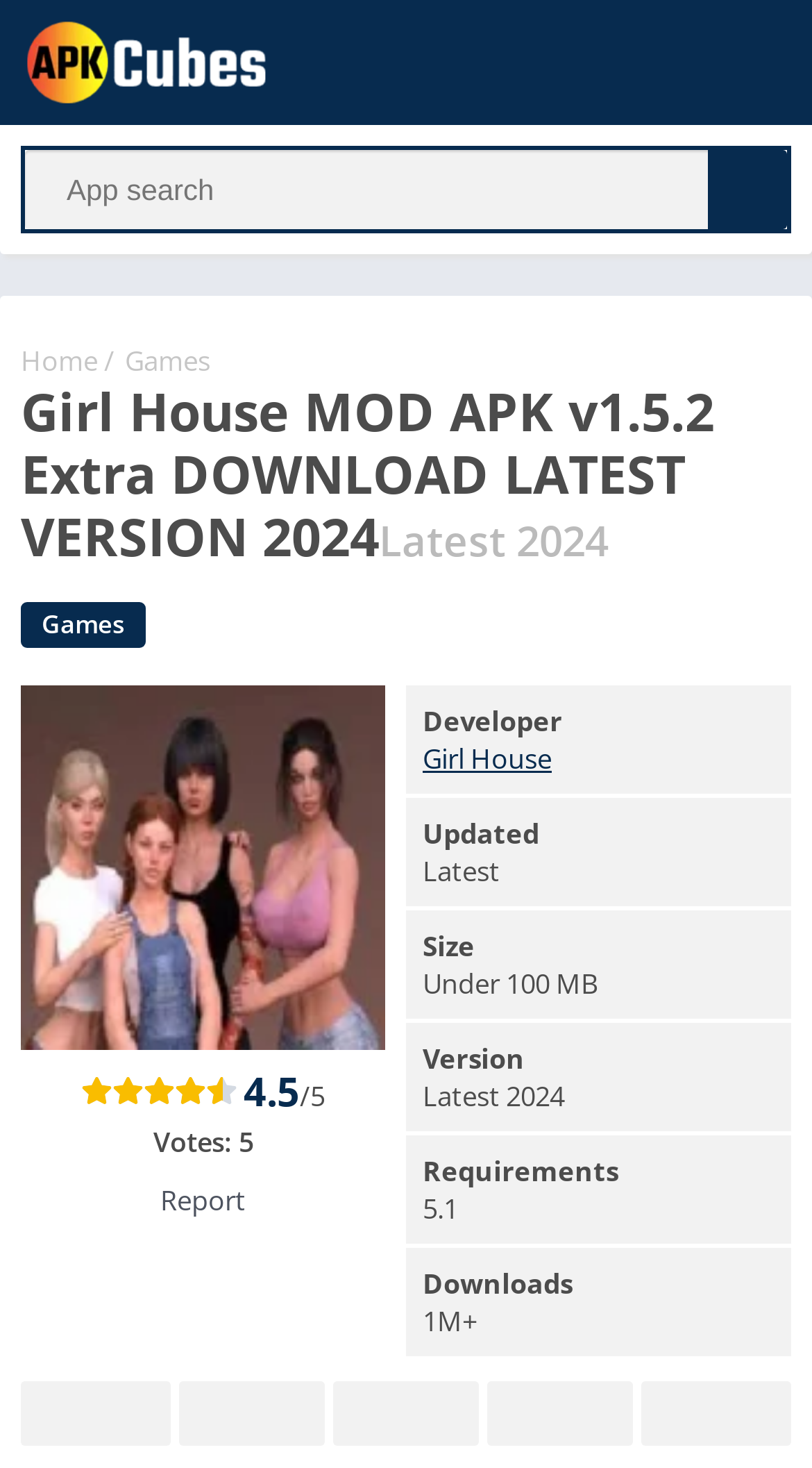Please determine the bounding box coordinates for the element that should be clicked to follow these instructions: "Go to the home page".

[0.026, 0.232, 0.121, 0.258]